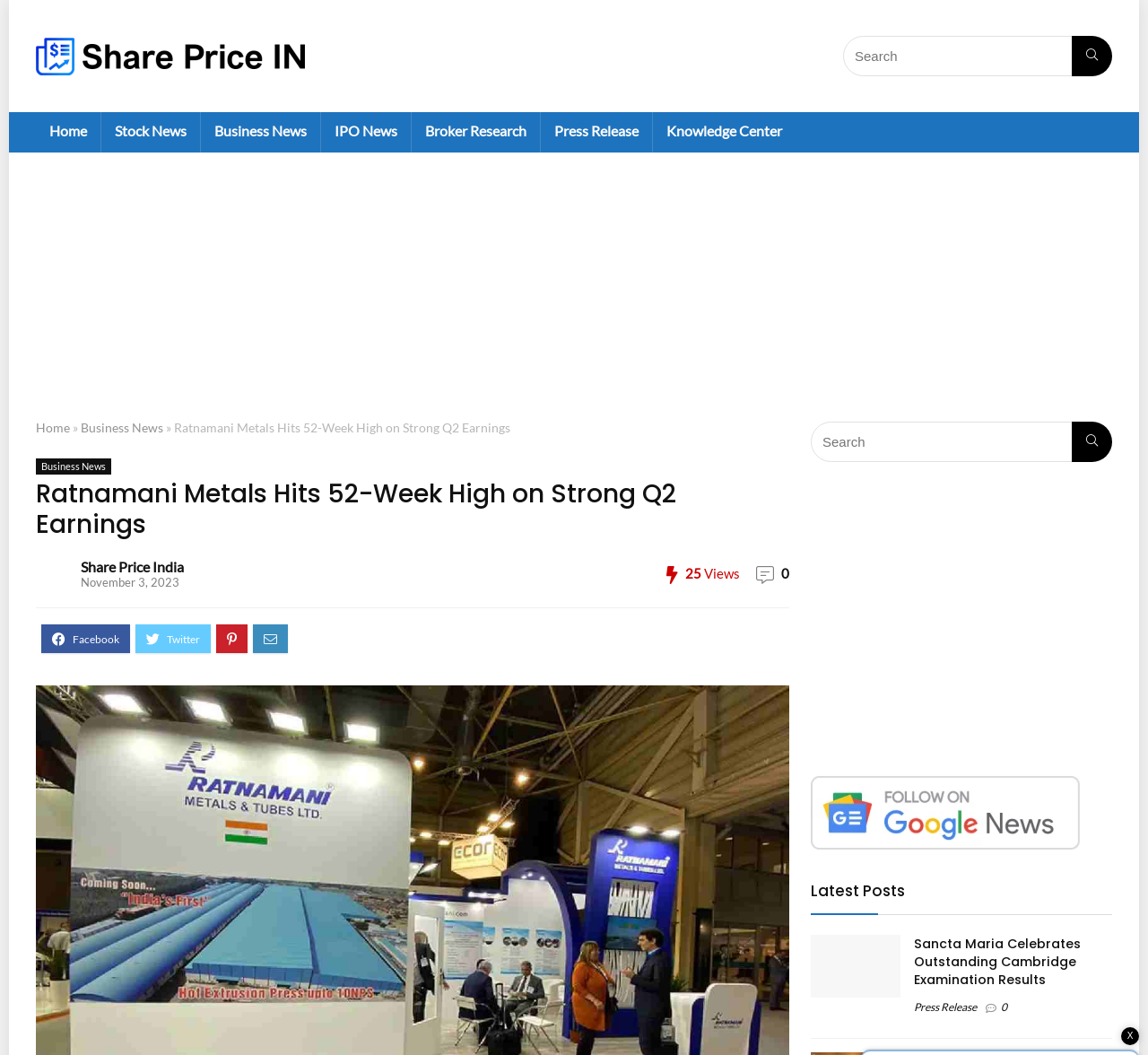Locate the bounding box of the UI element defined by this description: "aria-label="Advertisement" name="aswift_6" title="Advertisement"". The coordinates should be given as four float numbers between 0 and 1, formatted as [left, top, right, bottom].

[0.706, 0.468, 0.969, 0.706]